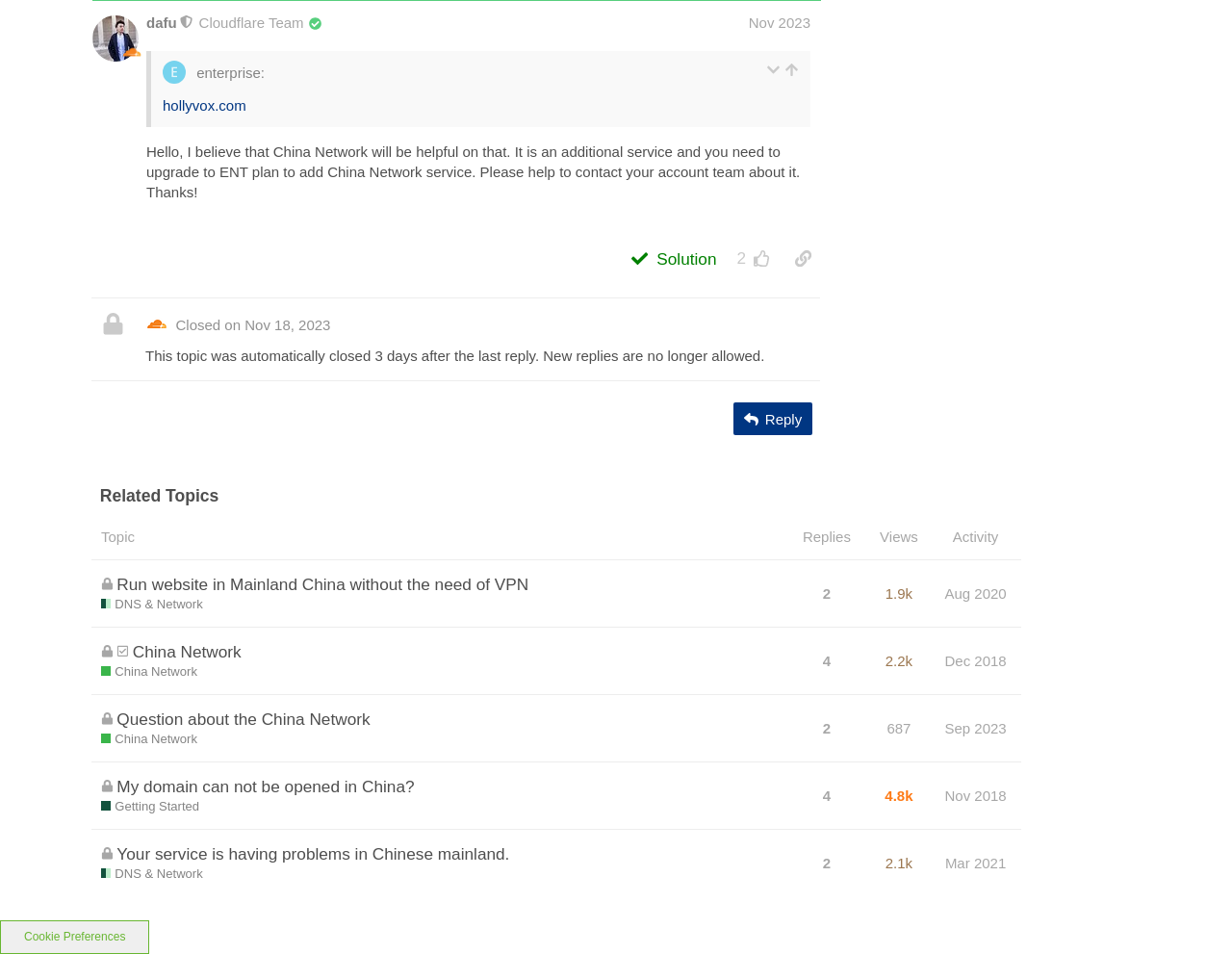Provide the bounding box coordinates for the UI element that is described by this text: "Products". The coordinates should be in the form of four float numbers between 0 and 1: [left, top, right, bottom].

None